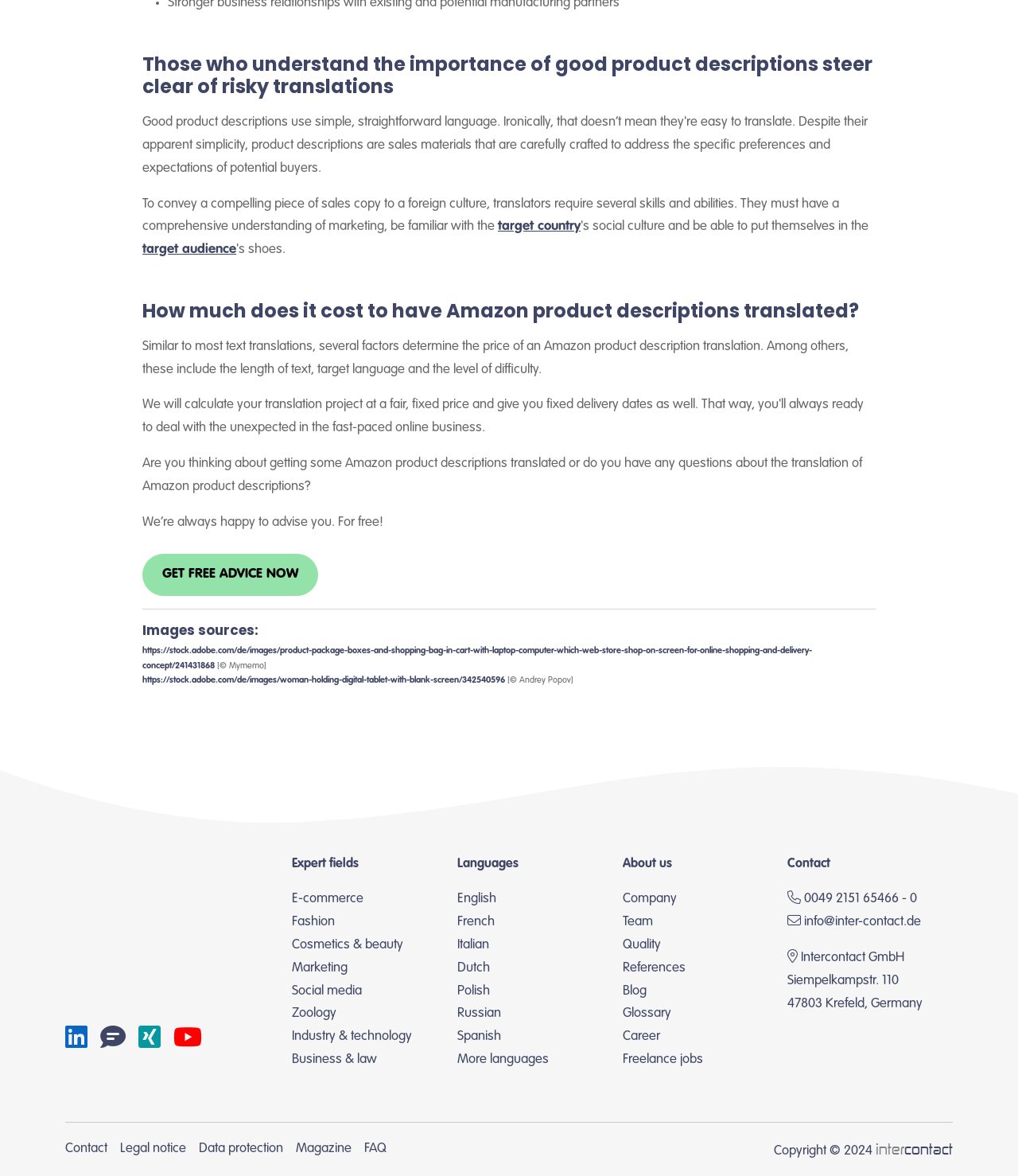What is the call-to-action in the middle section?
Provide a detailed answer to the question using information from the image.

In the middle section of the webpage, there is a call-to-action button that says 'GET FREE ADVICE NOW', which suggests that the user can get free advice on translating Amazon product descriptions.